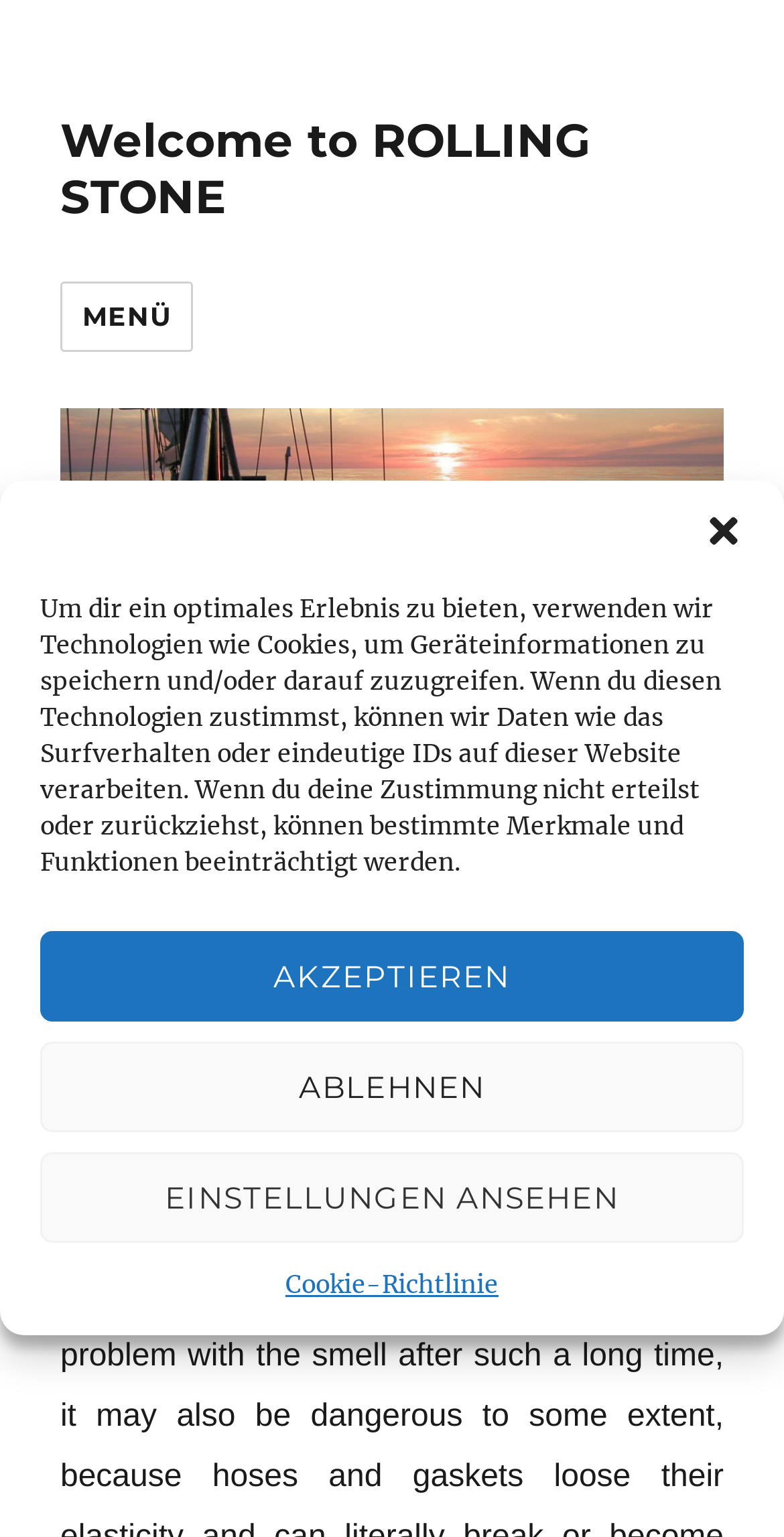Please identify the bounding box coordinates of the element that needs to be clicked to execute the following command: "read the article titled New Sanitation". Provide the bounding box using four float numbers between 0 and 1, formatted as [left, top, right, bottom].

[0.077, 0.439, 0.923, 0.485]